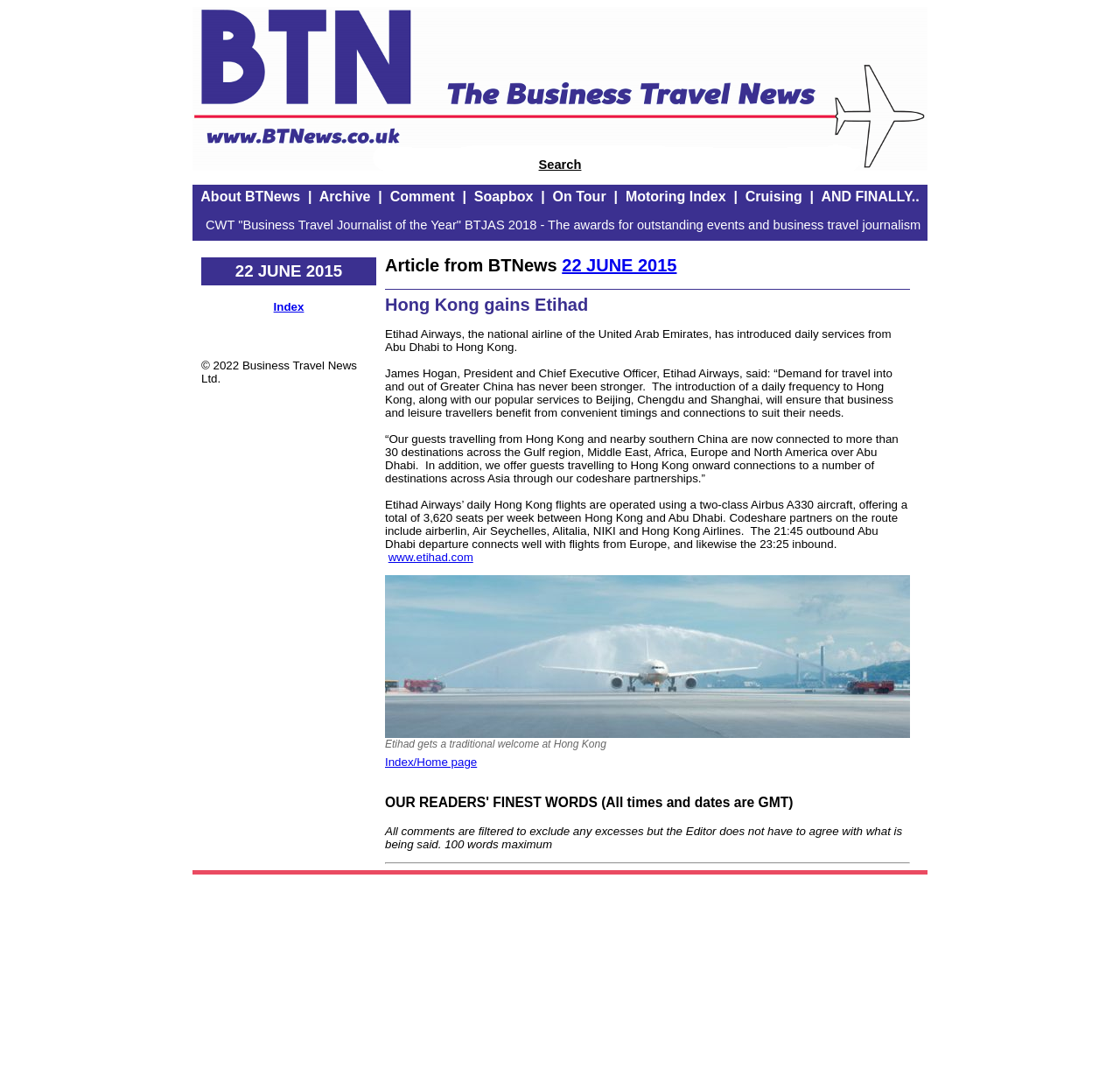Using the description "22 JUNE 2015", locate and provide the bounding box of the UI element.

[0.502, 0.239, 0.604, 0.257]